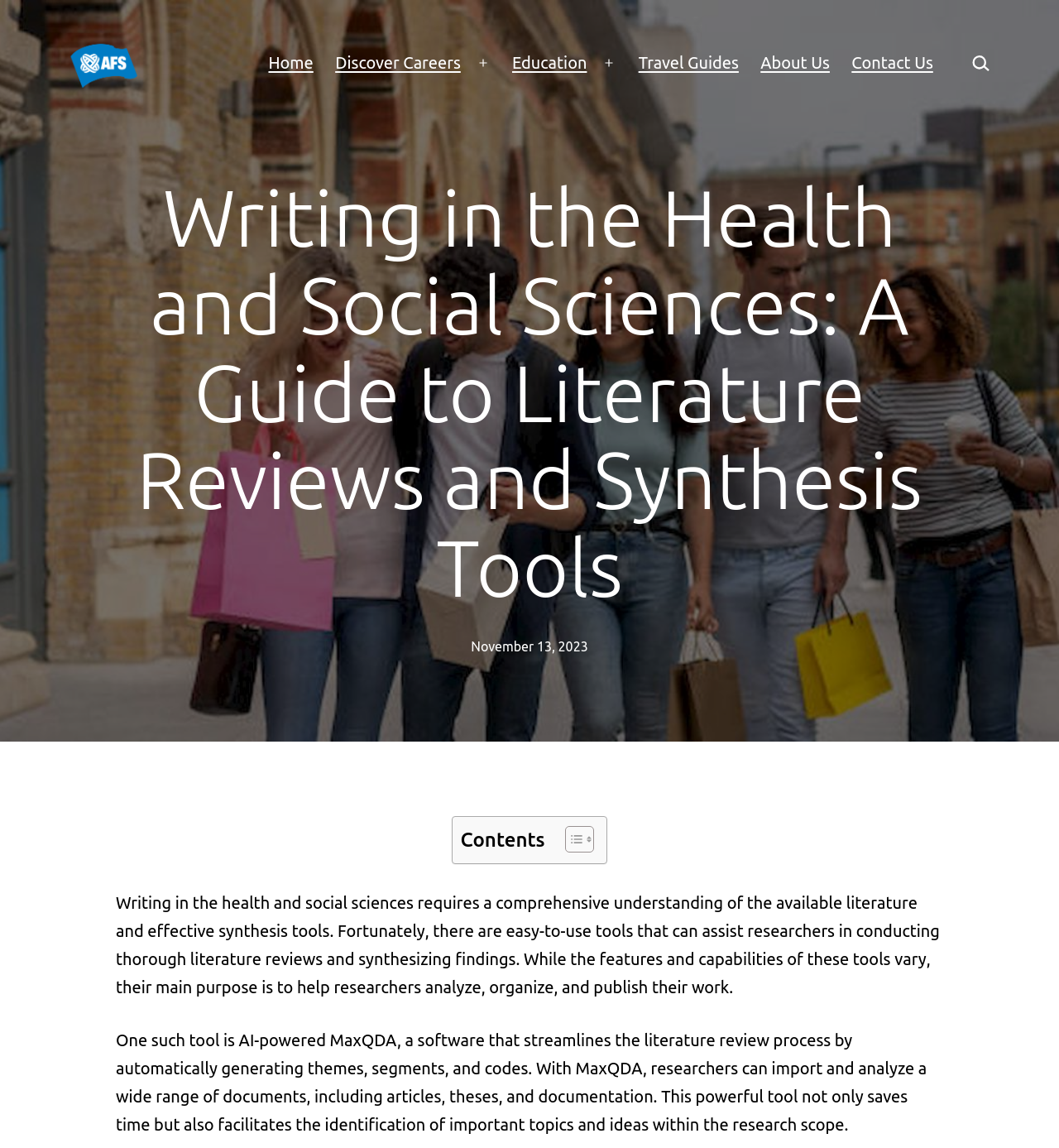Respond to the question with just a single word or phrase: 
What is the main purpose of literature review tools?

Analyze, organize, and publish work